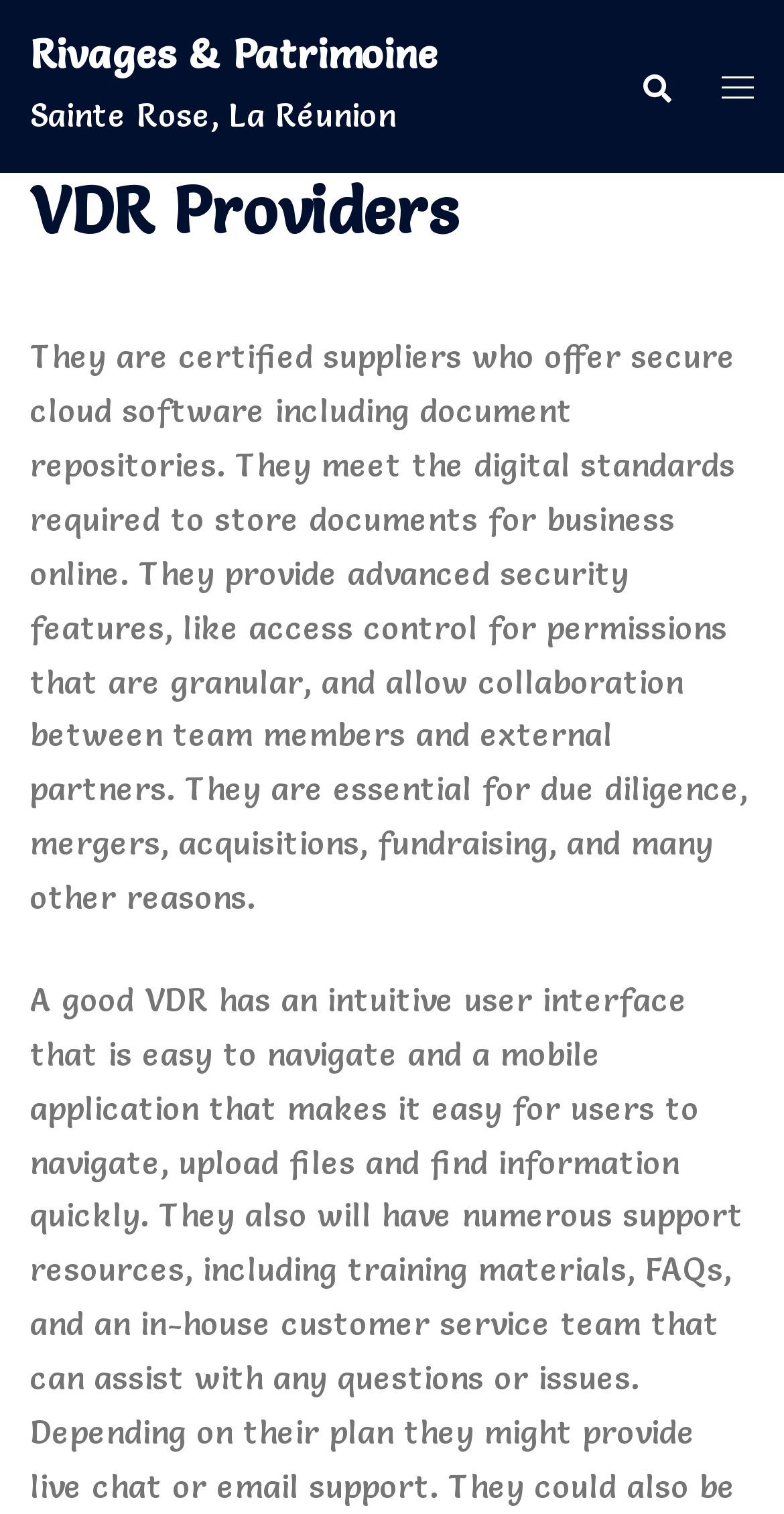What is the location of Rivages & Patrimoine?
Using the image, respond with a single word or phrase.

Sainte Rose, La Réunion